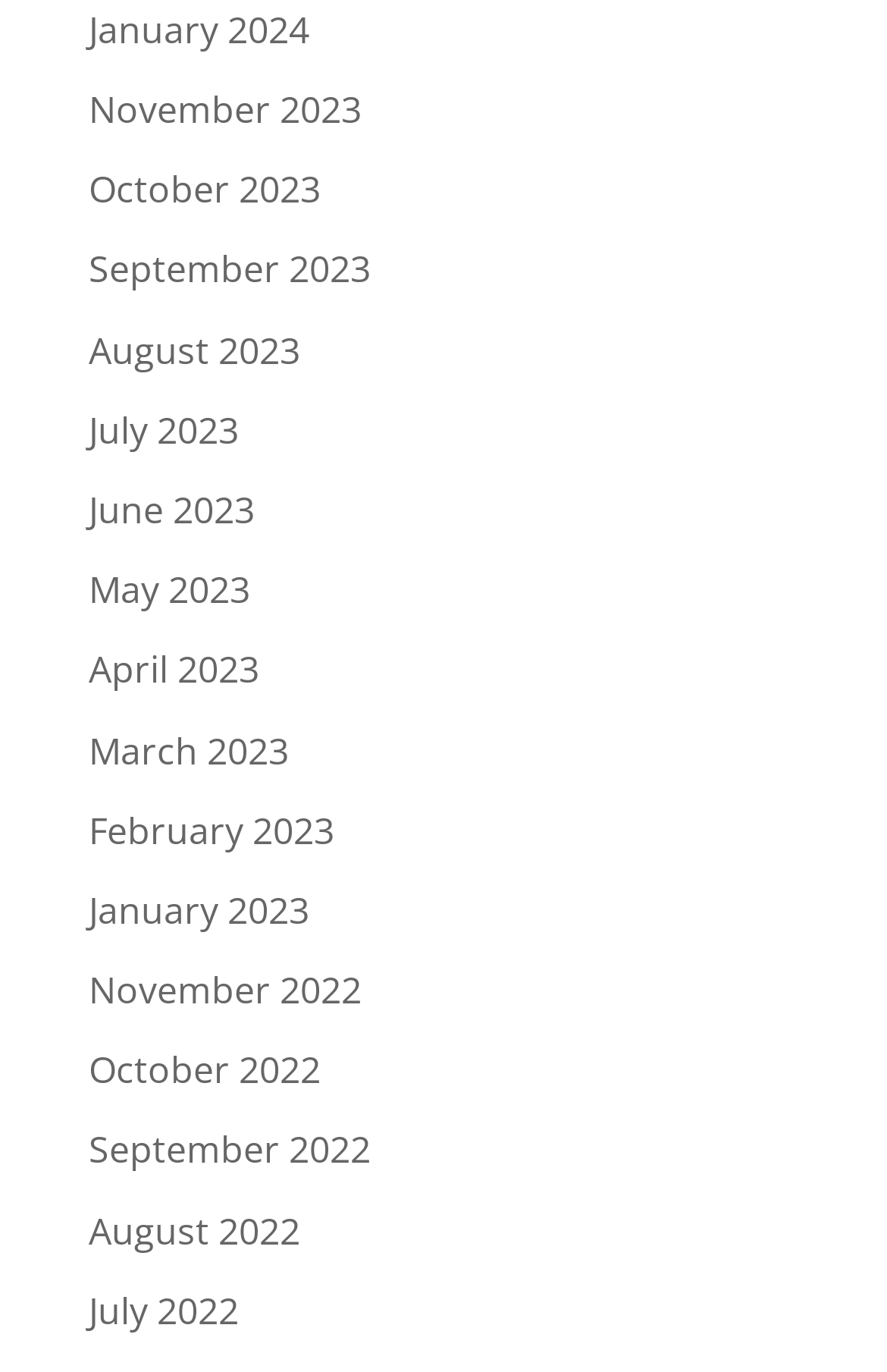Please find the bounding box coordinates of the clickable region needed to complete the following instruction: "check September 2023". The bounding box coordinates must consist of four float numbers between 0 and 1, i.e., [left, top, right, bottom].

[0.1, 0.178, 0.418, 0.215]